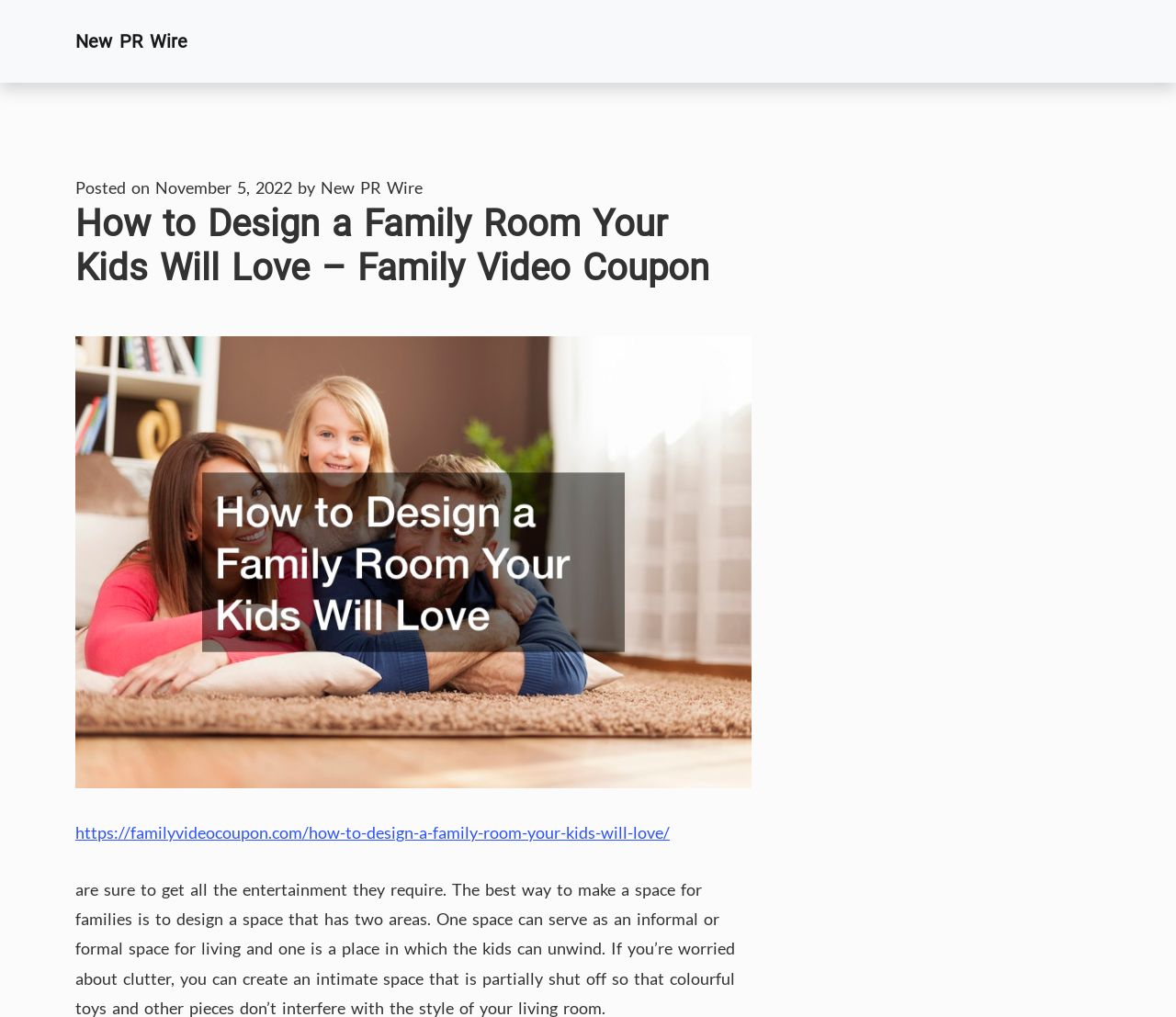Give a detailed explanation of the elements present on the webpage.

The webpage is an article titled "How to Design a Family Room Your Kids Will Love – Family Video Coupon". At the top, there is a header section that contains a link to "New PR Wire" and a timestamp indicating the article was posted on November 5, 2022. Below the timestamp, there is a byline crediting the author as "New PR Wire".

The main title of the article is prominently displayed in the center of the page, with a link to the article itself. Below the title, there is a large image that takes up most of the width of the page. The image is likely a visual representation of a family room design.

At the bottom of the page, there is another link to the article, which suggests that it may be a call-to-action or a way to navigate to the article's content. Overall, the page appears to be a brief introduction to the article, with a focus on the title, image, and metadata.